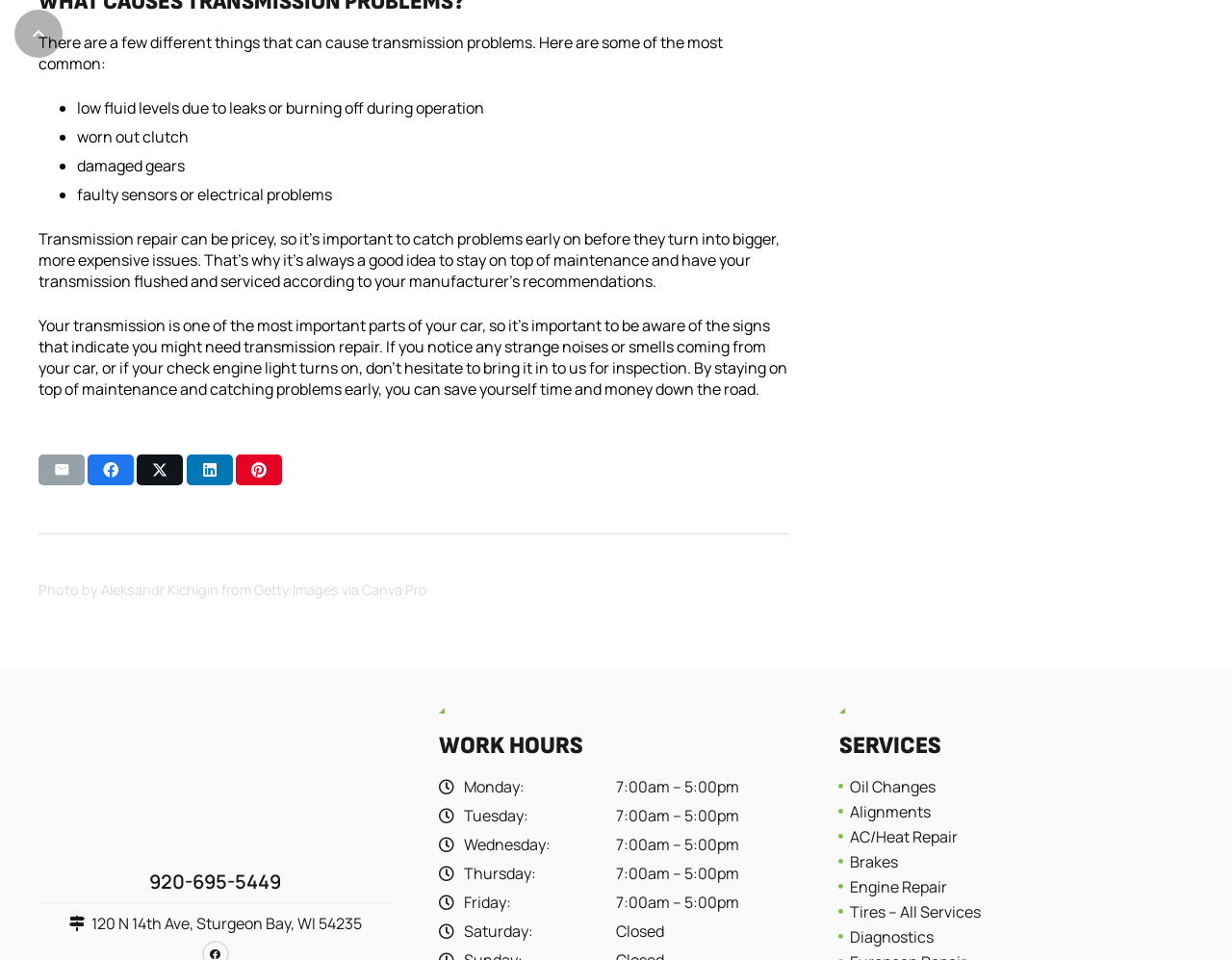Using the element description provided, determine the bounding box coordinates in the format (top-left x, top-left y, bottom-right x, bottom-right y). Ensure that all values are floating point numbers between 0 and 1. Element description: keyboard_arrow_up

[0.012, 0.01, 0.051, 0.06]